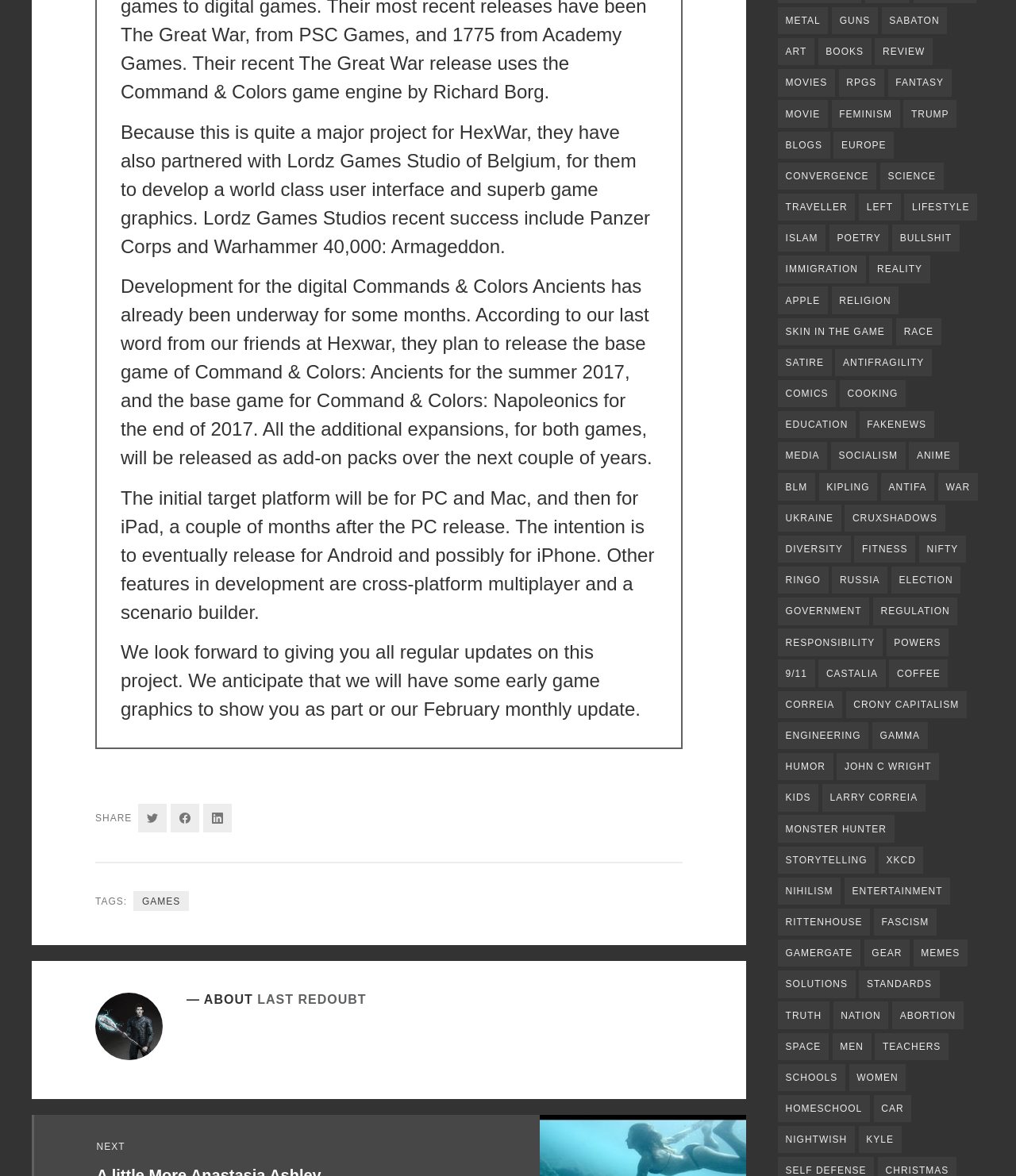Could you find the bounding box coordinates of the clickable area to complete this instruction: "Enter email"?

None